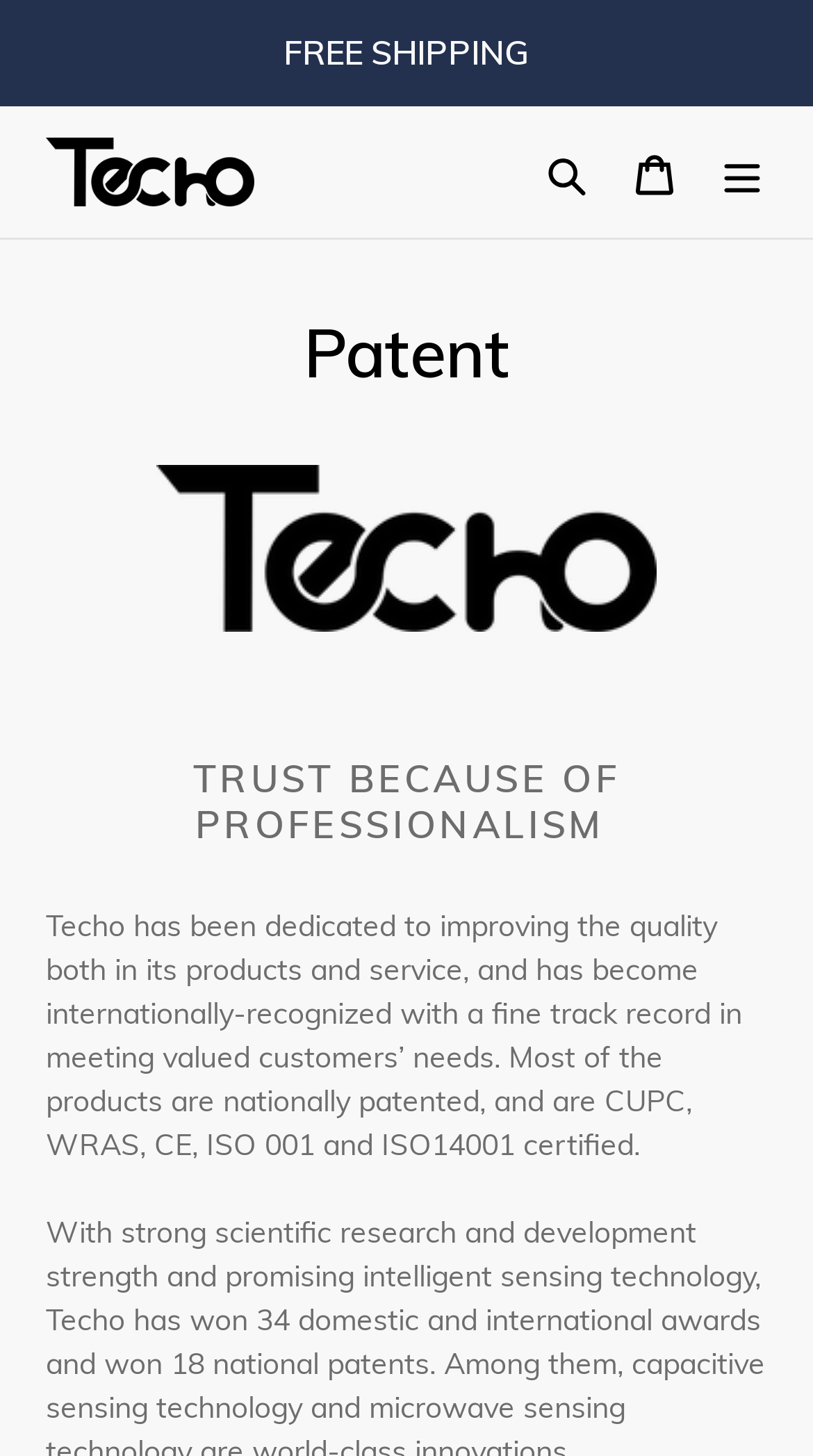What is the purpose of the button 'Menu'?
From the image, respond using a single word or phrase.

To control MobileNav